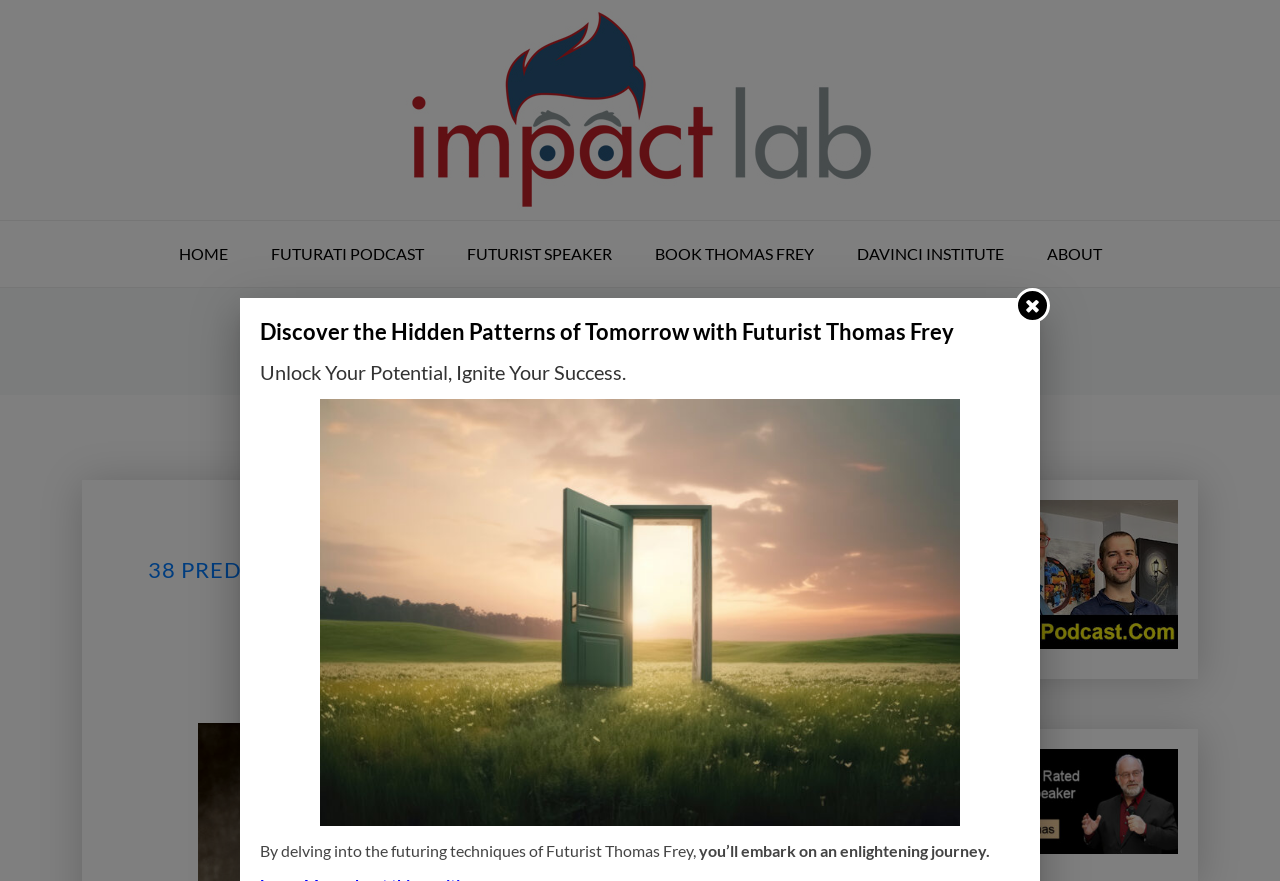Identify the bounding box coordinates of the clickable region to carry out the given instruction: "book Thomas Frey Futurist".

[0.748, 0.85, 0.92, 0.981]